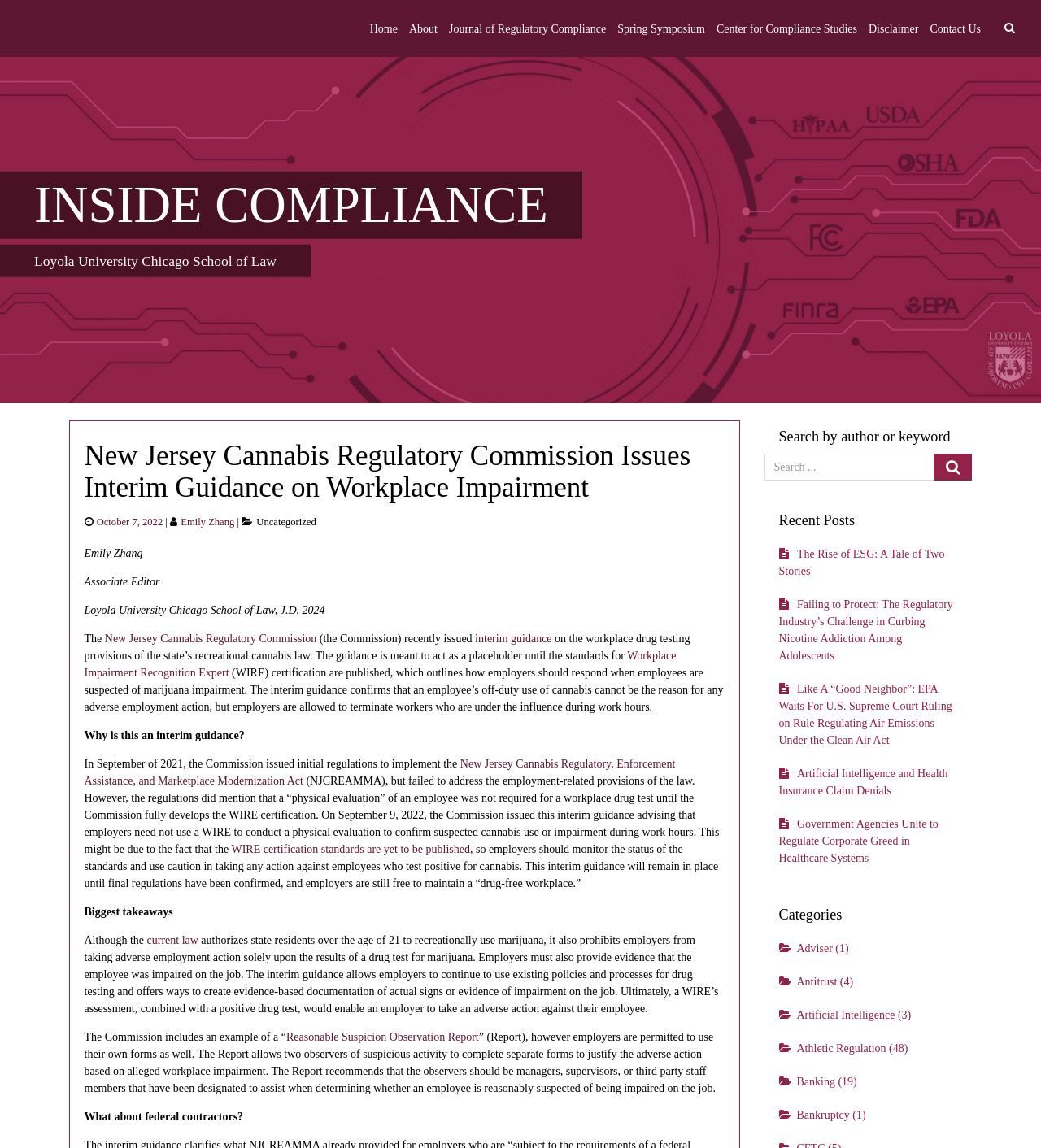Pinpoint the bounding box coordinates of the clickable element needed to complete the instruction: "Read the 'New Jersey Cannabis Regulatory Commission Issues Interim Guidance on Workplace Impairment' article". The coordinates should be provided as four float numbers between 0 and 1: [left, top, right, bottom].

[0.081, 0.384, 0.696, 0.439]